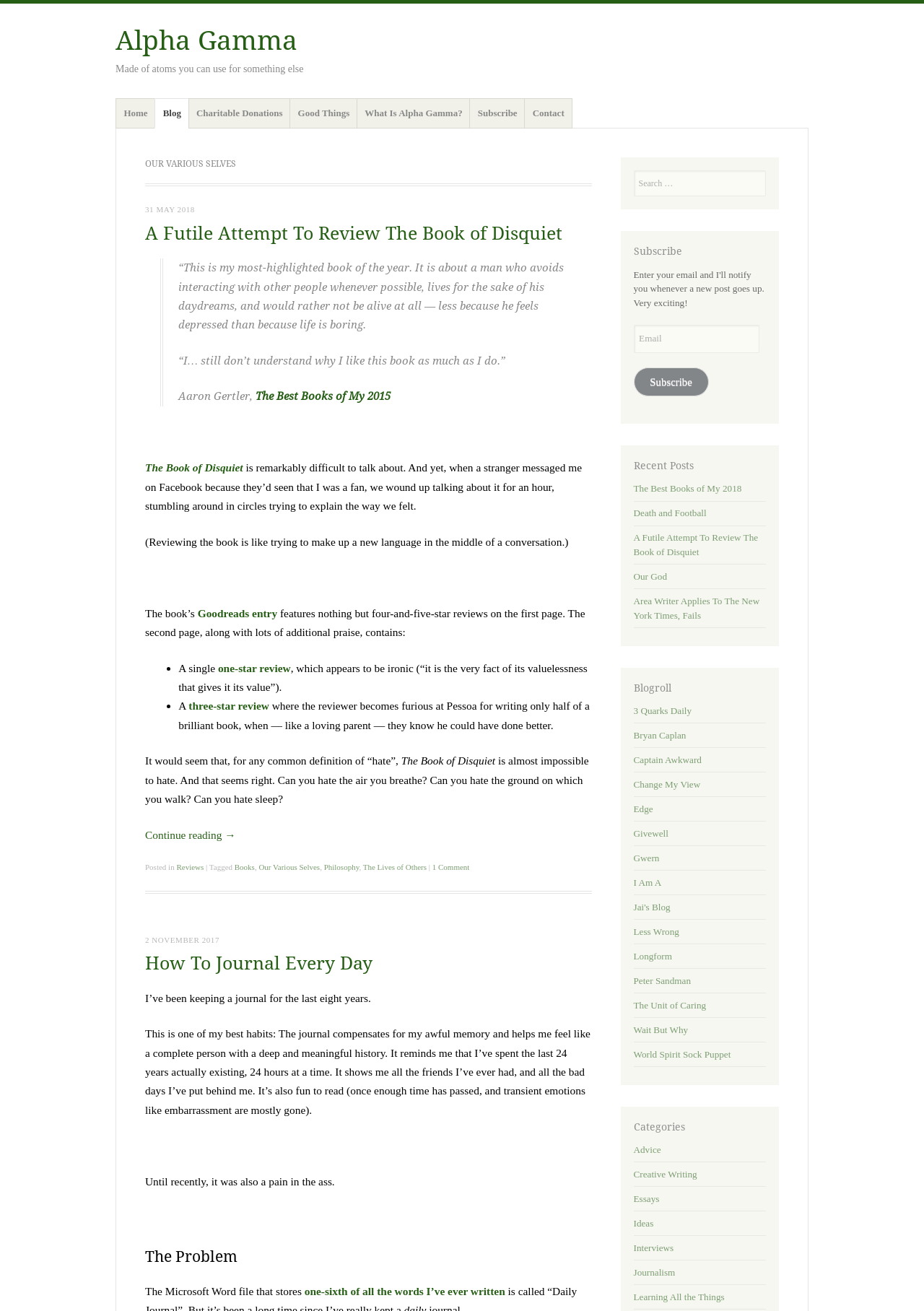Can you look at the image and give a comprehensive answer to the question:
How many recent posts are listed?

The number of recent posts can be determined by counting the number of link elements within the 'Recent Posts' section, which lists two posts: 'The Best Books of My 2018' and 'Death and Football'.